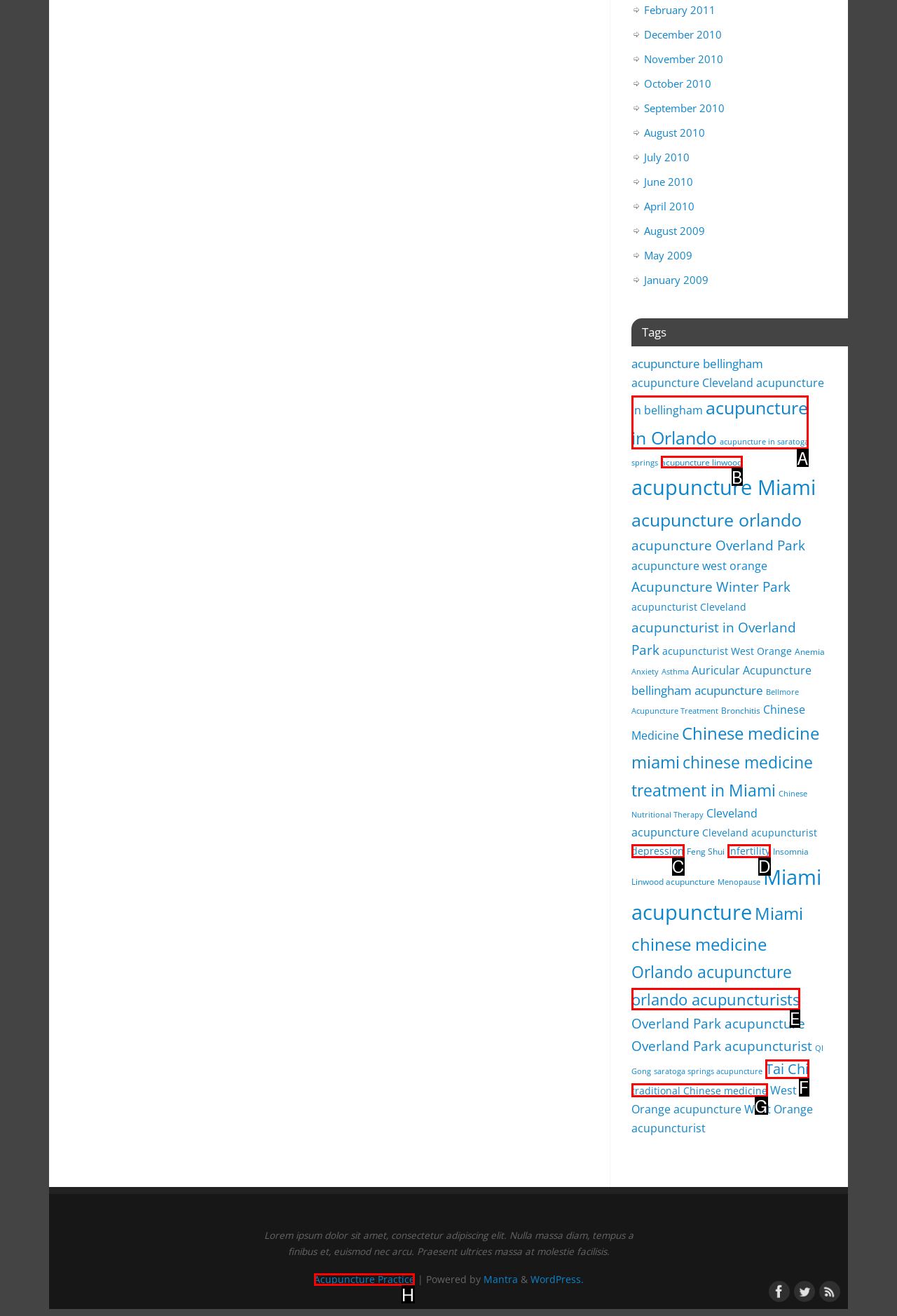Determine the letter of the element you should click to carry out the task: View the 'Acupuncture Practice' page
Answer with the letter from the given choices.

H